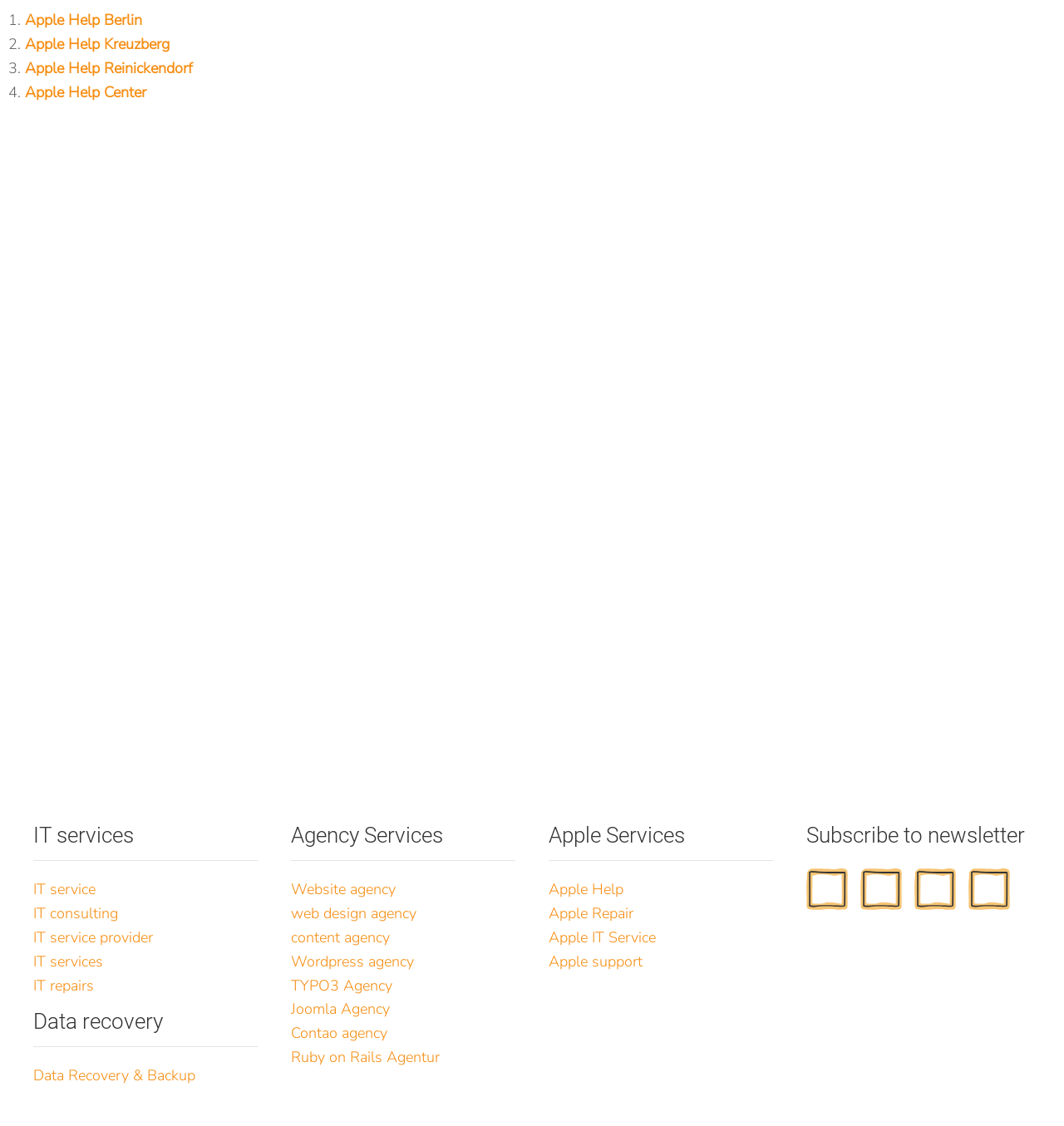Locate the UI element described as follows: "parent_node: Cybersecurity Excellence Awards". Return the bounding box coordinates as four float numbers between 0 and 1 in the order [left, top, right, bottom].

None